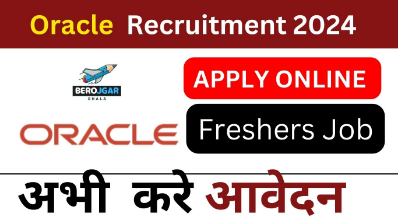Provide a comprehensive description of the image.

The image promotes the "Oracle Recruitment 2024" initiative, aimed specifically at fresh job seekers. It features the iconic Oracle logo prominently in the center, flanked by vibrant red and black text that reads "APPLY ONLINE" in bold letters, highlighting the call to action for potential applicants. Below, the phrase "अभी करें आवेदन" is displayed in a stylized font, which translates to "Apply Now" in Hindi. The top of the image includes the logo of "Berojgar Shala," indicating the platform through which the job opportunities are being advertised. This engaging layout is designed to attract the attention of recent graduates and job seekers eager to explore career opportunities with Oracle.